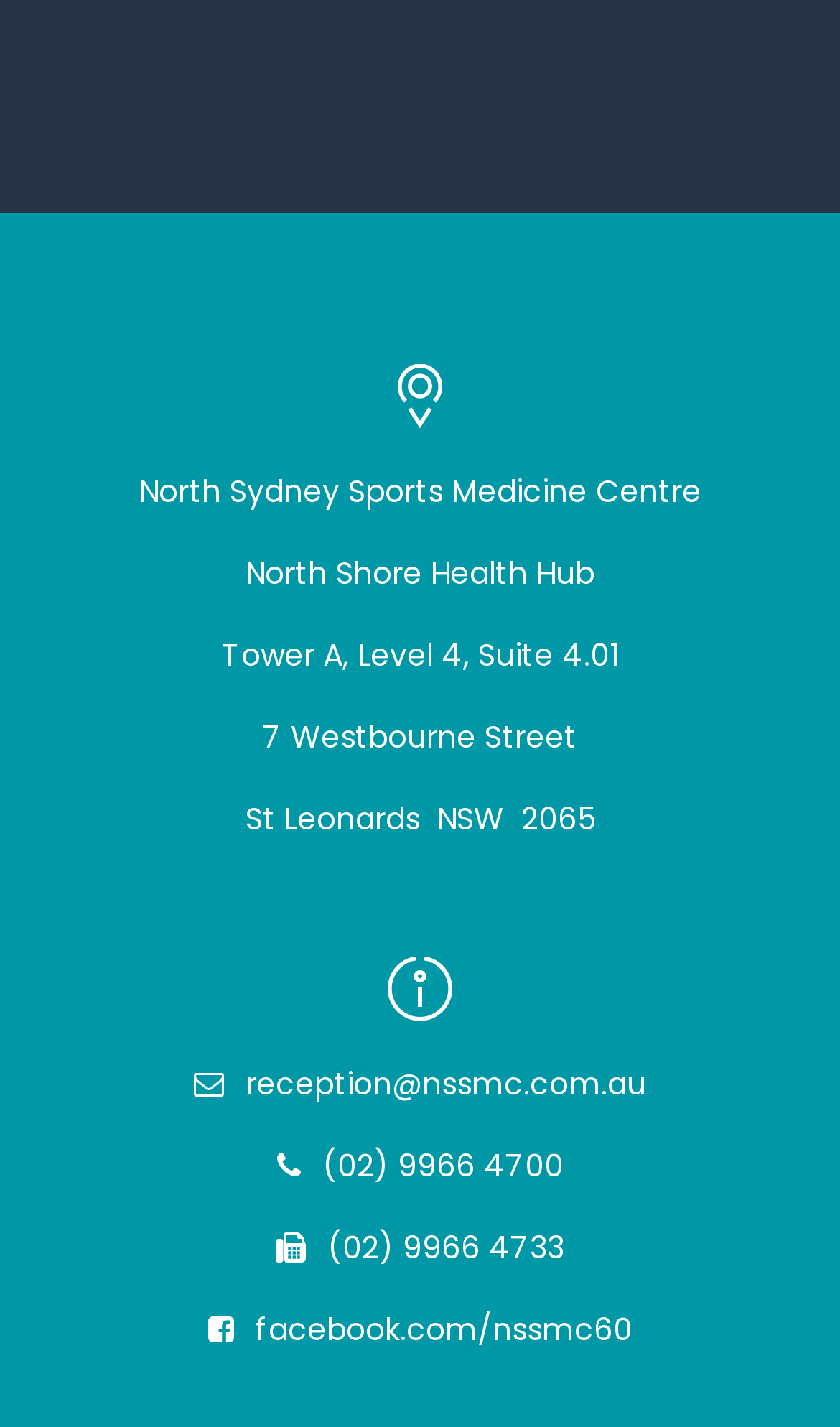What is the phone number for reception?
Provide a detailed answer to the question, using the image to inform your response.

The phone number for reception can be found at the bottom of the webpage, which is '(02) 9966 4700'.